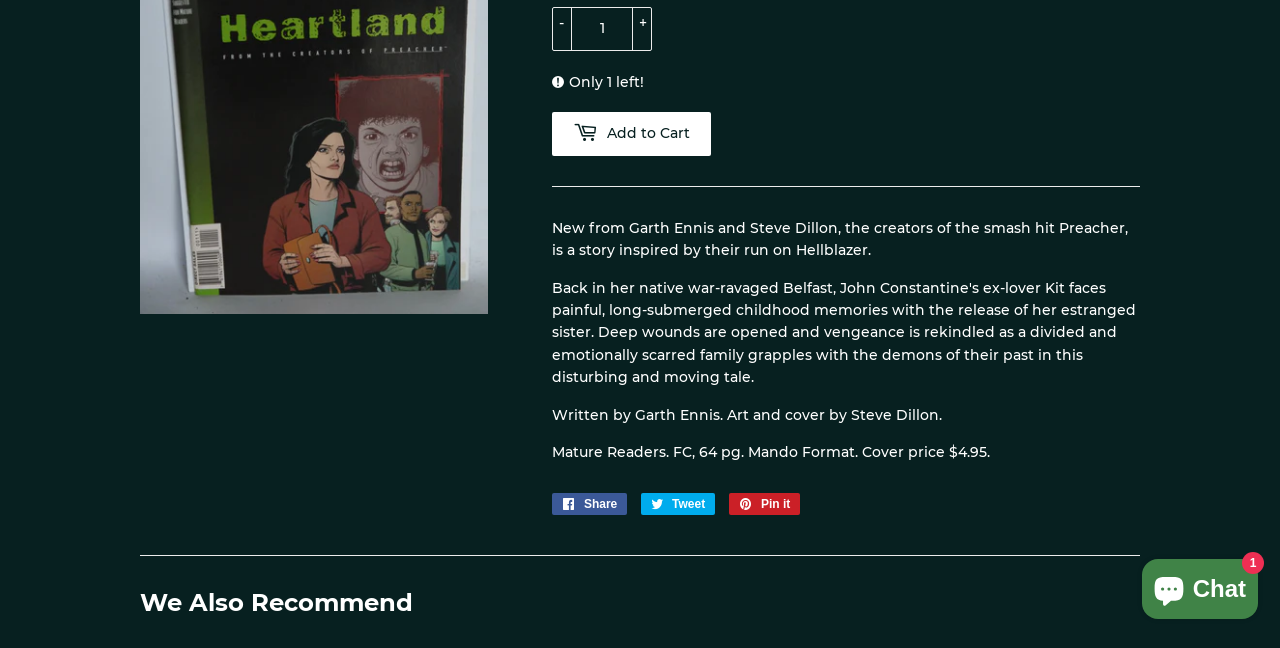Bounding box coordinates should be provided in the format (top-left x, top-left y, bottom-right x, bottom-right y) with all values between 0 and 1. Identify the bounding box for this UI element: X-men

[0.159, 0.449, 0.3, 0.514]